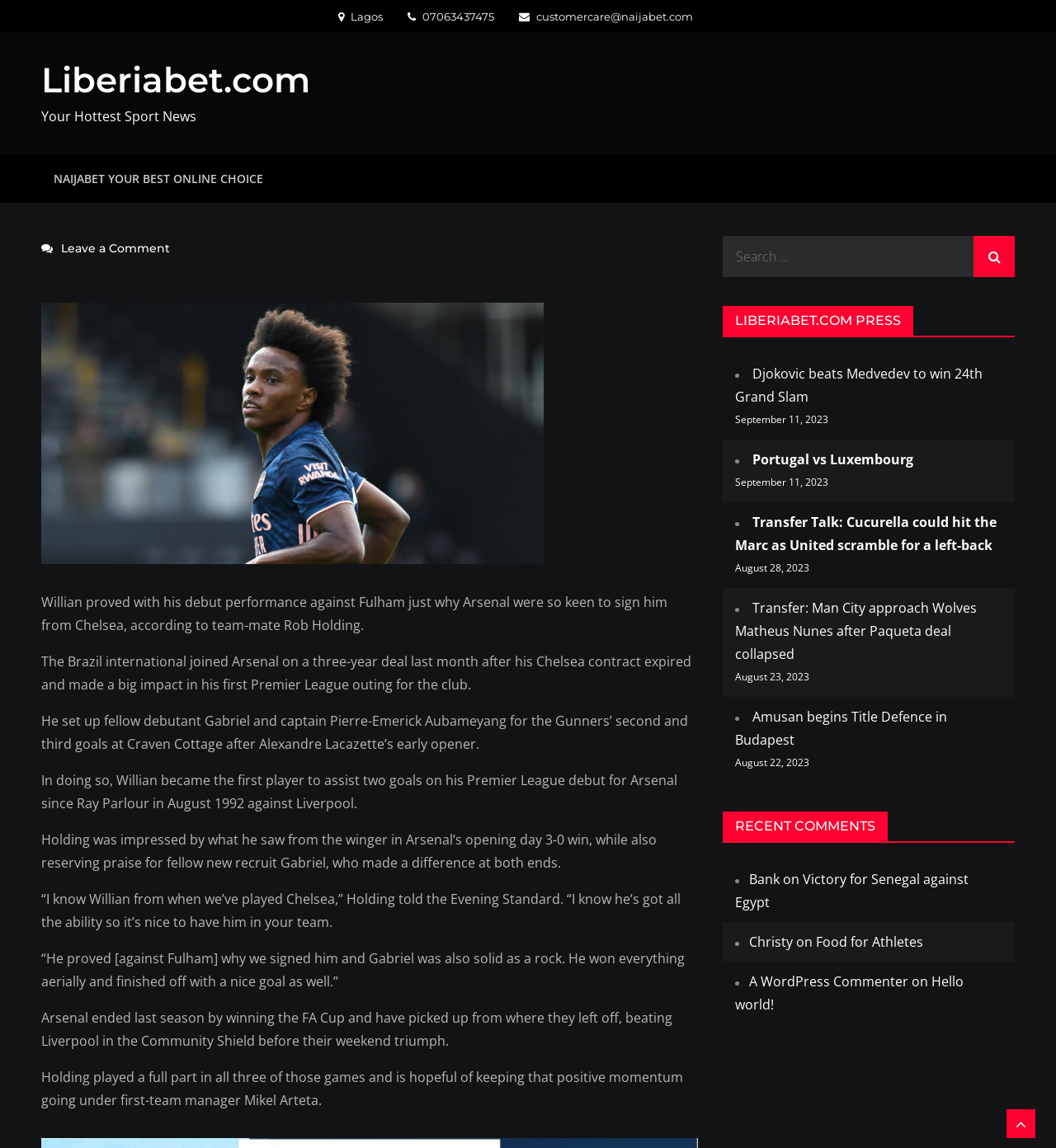Can you show the bounding box coordinates of the region to click on to complete the task described in the instruction: "Visit 9th Life Hawaii"?

None